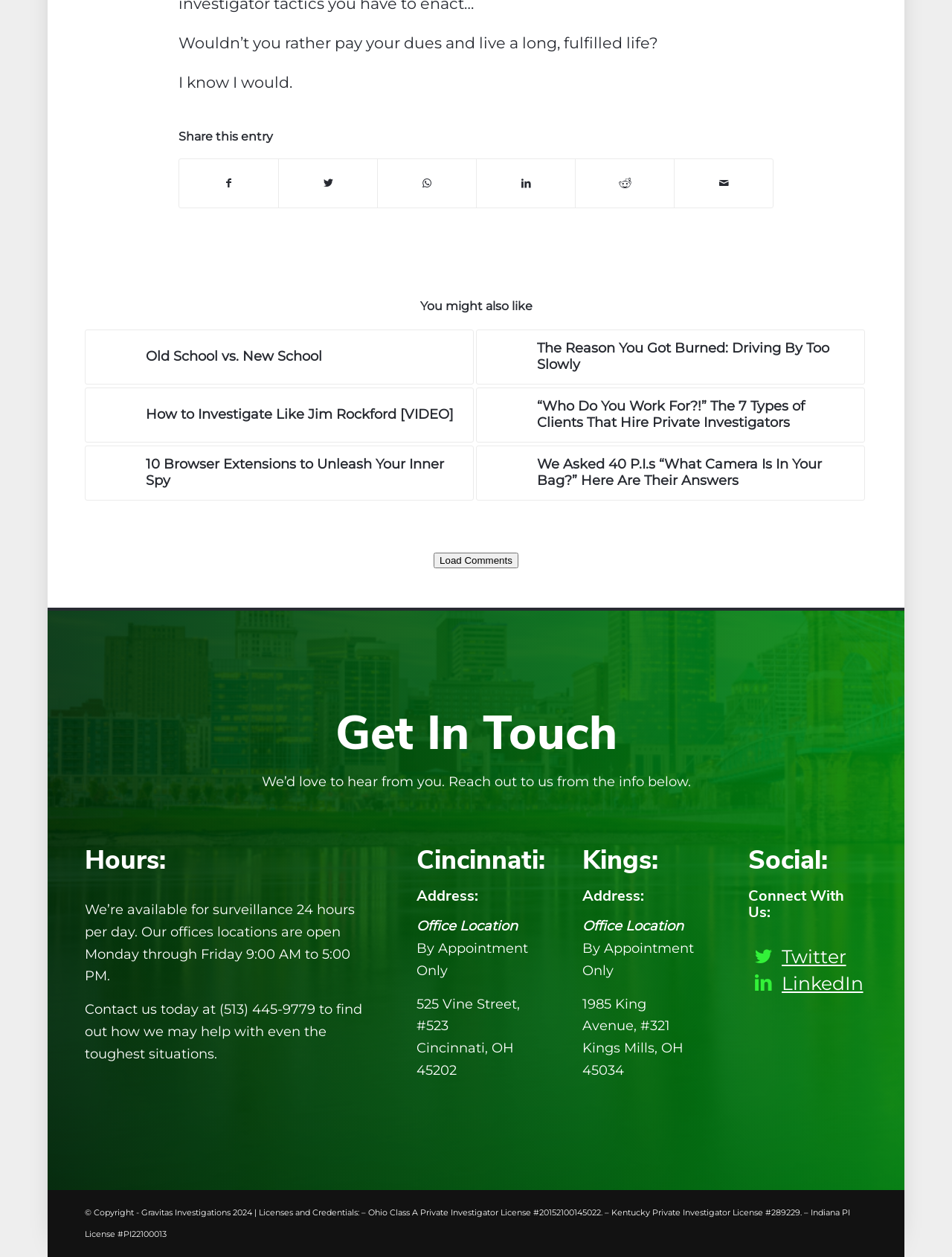Please provide the bounding box coordinates for the UI element as described: "Share on LinkedIn". The coordinates must be four floats between 0 and 1, represented as [left, top, right, bottom].

[0.501, 0.127, 0.604, 0.165]